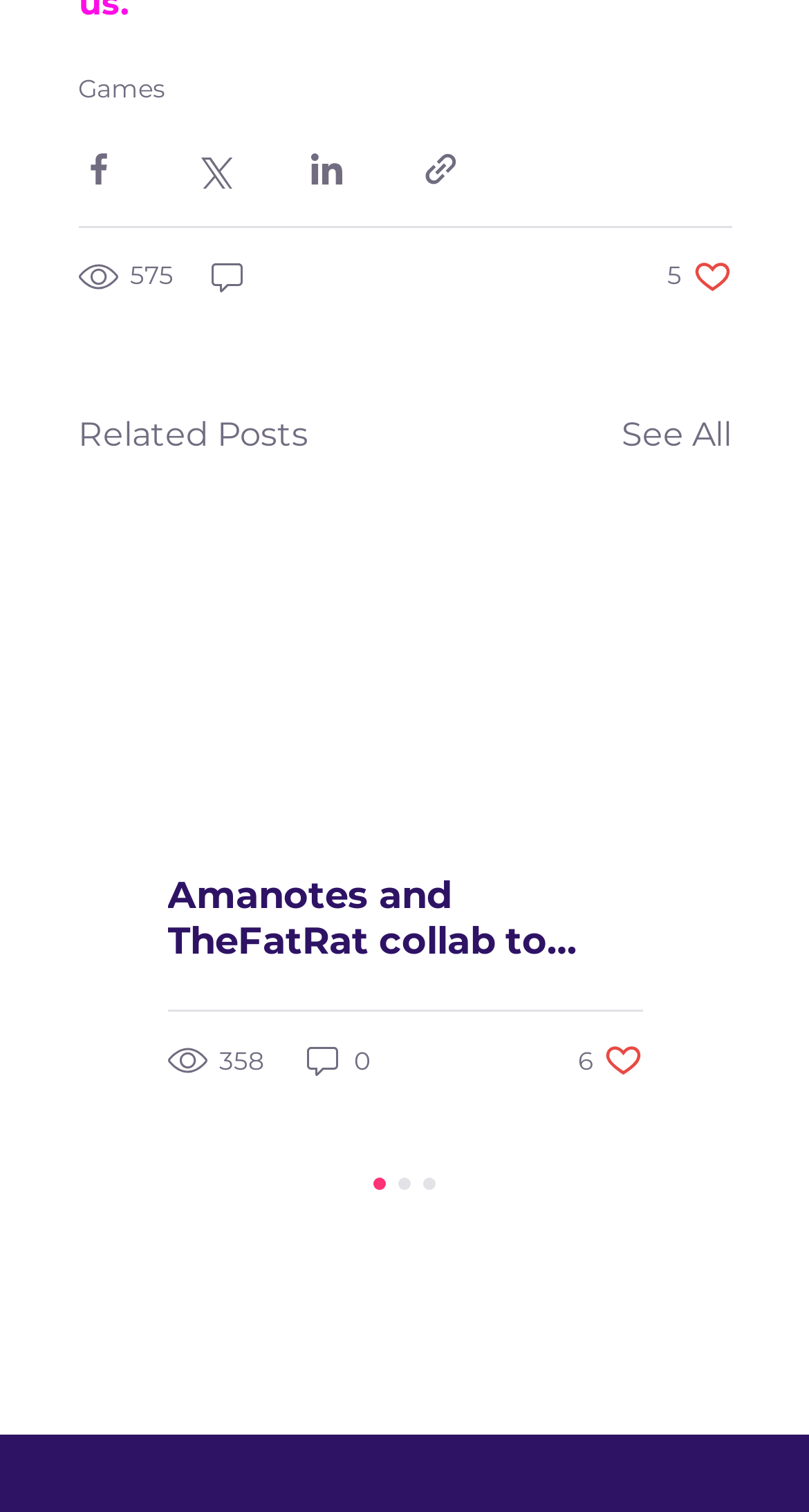Determine the bounding box coordinates of the clickable region to carry out the instruction: "Click on Search button".

None